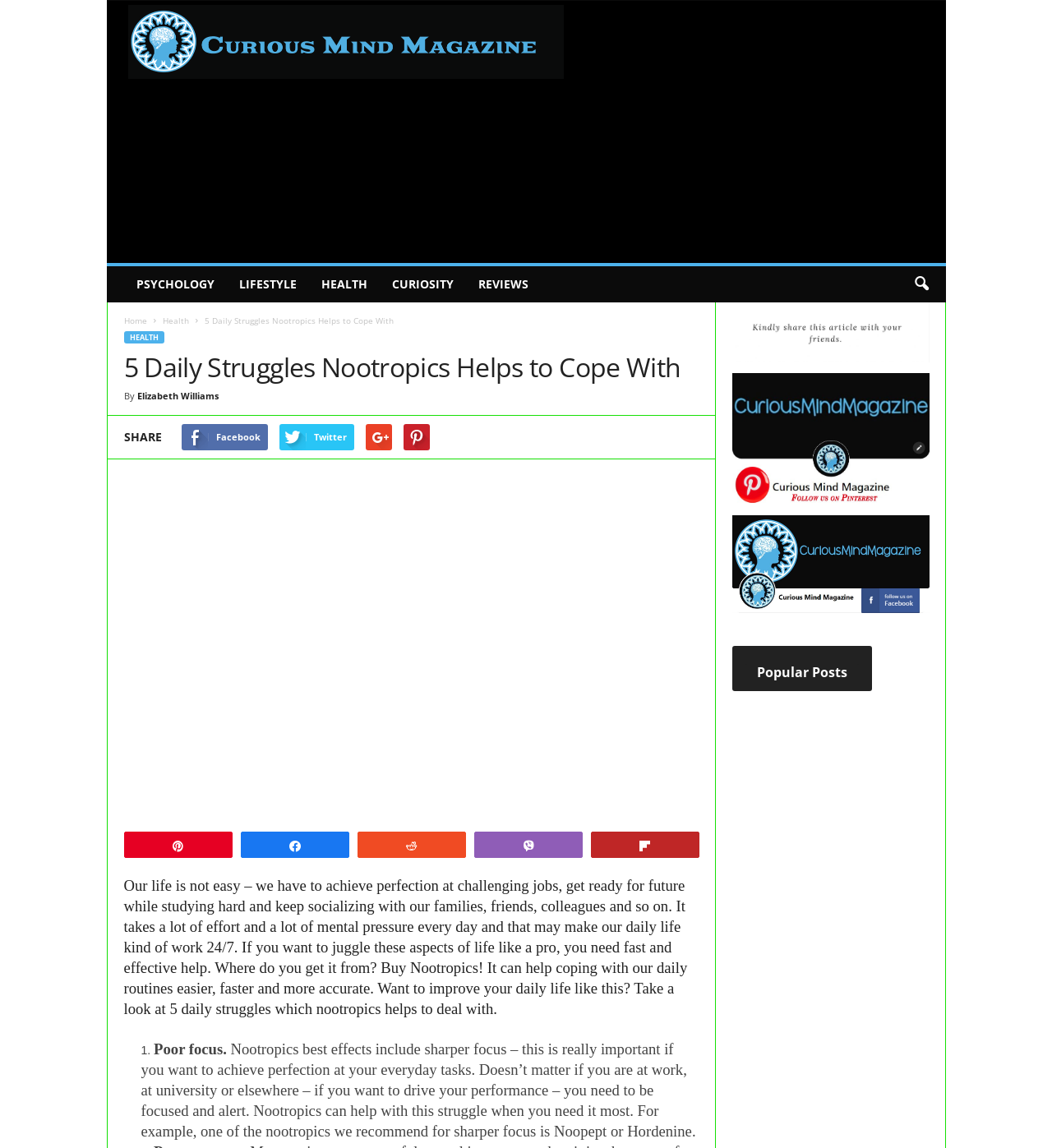Determine the bounding box coordinates of the element that should be clicked to execute the following command: "Click on the 'CURIOSITY' link".

[0.361, 0.232, 0.443, 0.263]